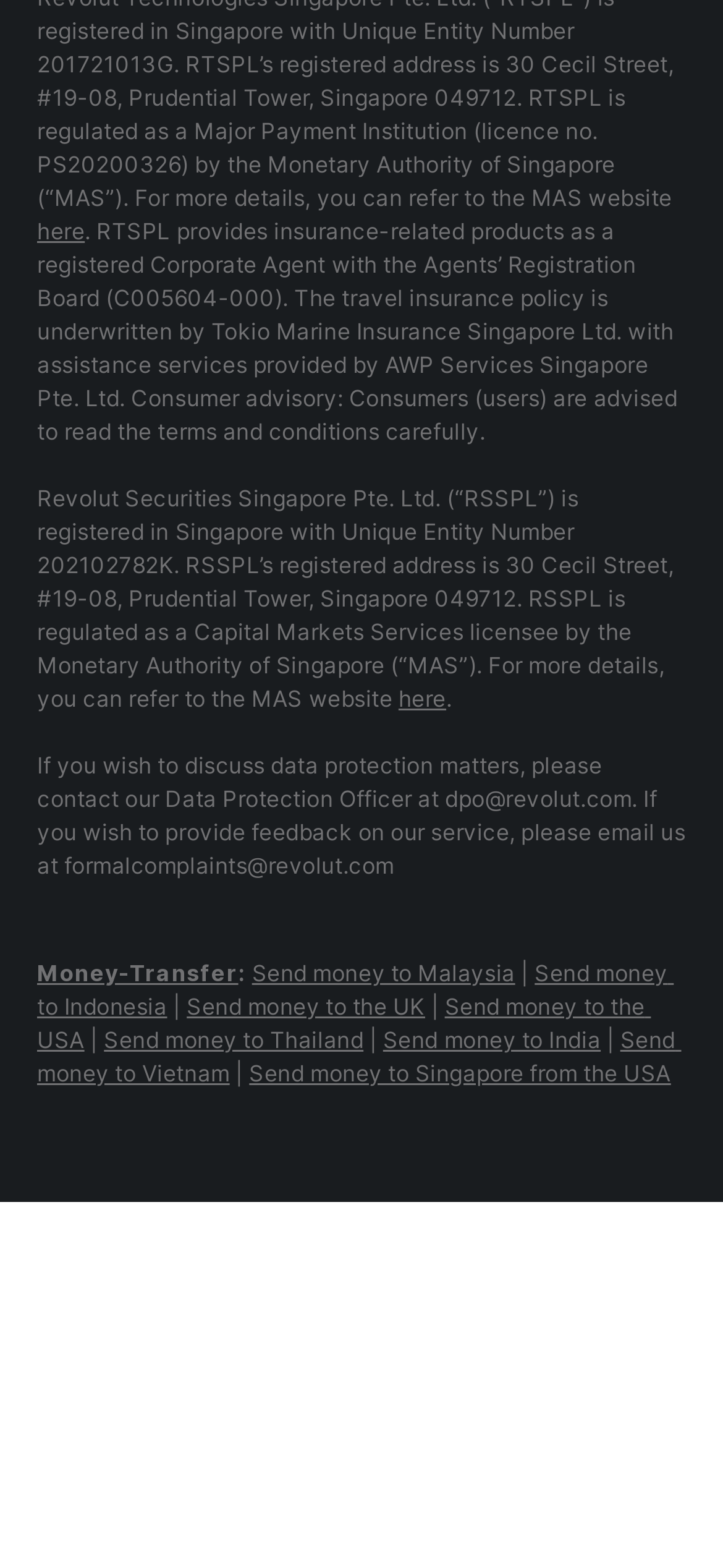Specify the bounding box coordinates of the region I need to click to perform the following instruction: "Click on 'here'". The coordinates must be four float numbers in the range of 0 to 1, i.e., [left, top, right, bottom].

[0.551, 0.436, 0.617, 0.454]